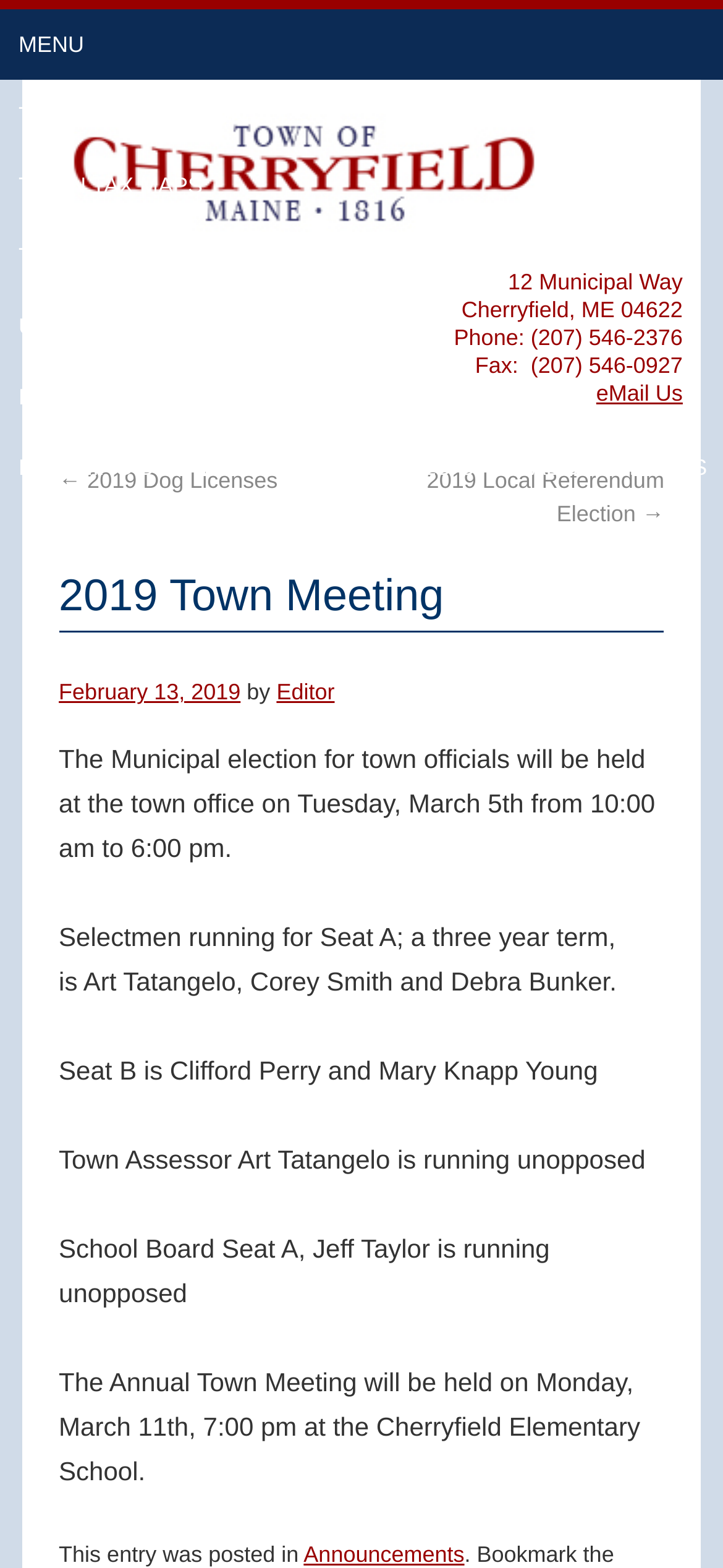What is the address of the Town of Cherryfield?
Please look at the screenshot and answer in one word or a short phrase.

12 Municipal Way, Cherryfield, ME 04622